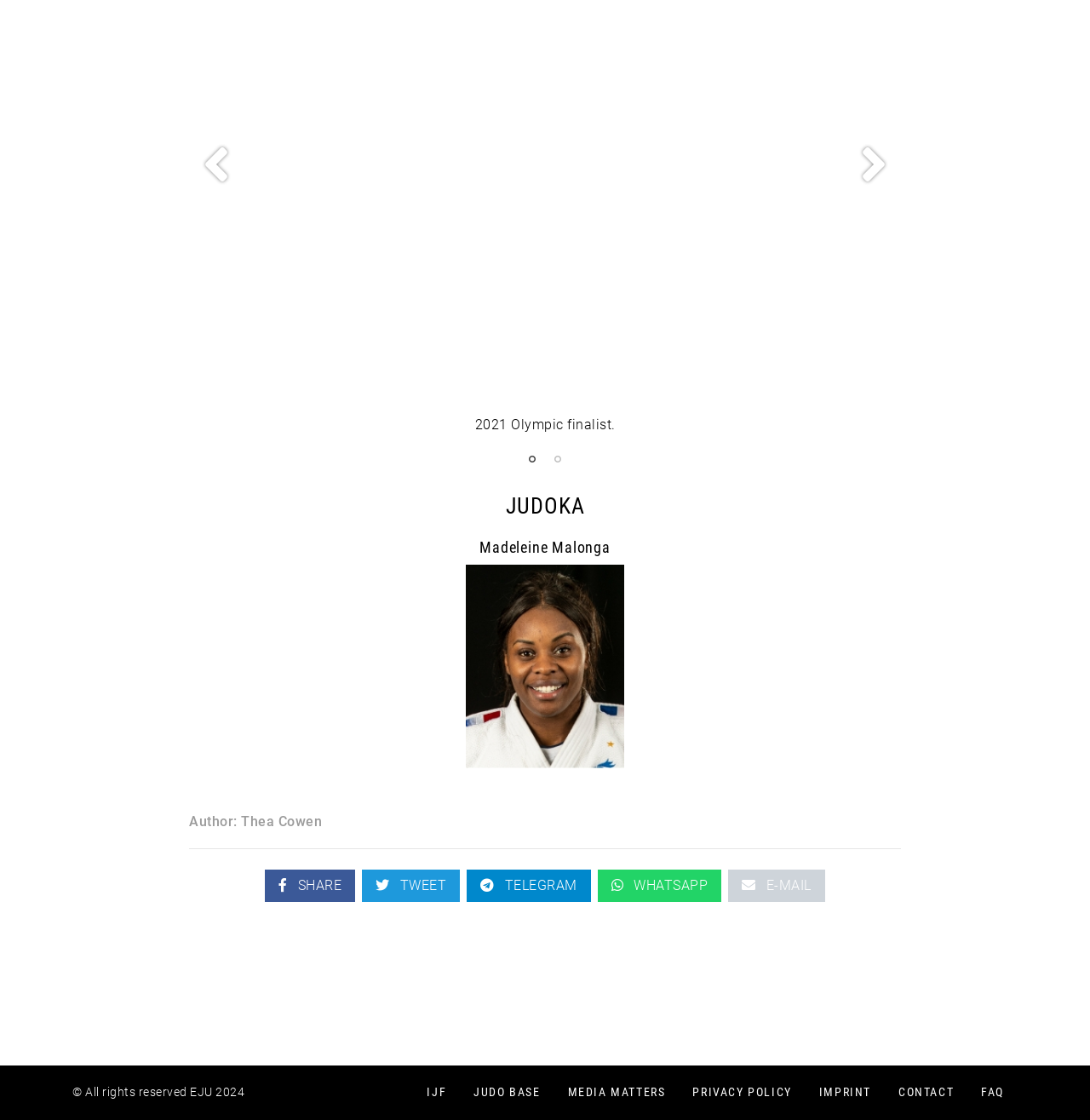Locate the bounding box coordinates of the clickable region necessary to complete the following instruction: "Select the '2 of 2' tab". Provide the coordinates in the format of four float numbers between 0 and 1, i.e., [left, top, right, bottom].

[0.504, 0.402, 0.52, 0.417]